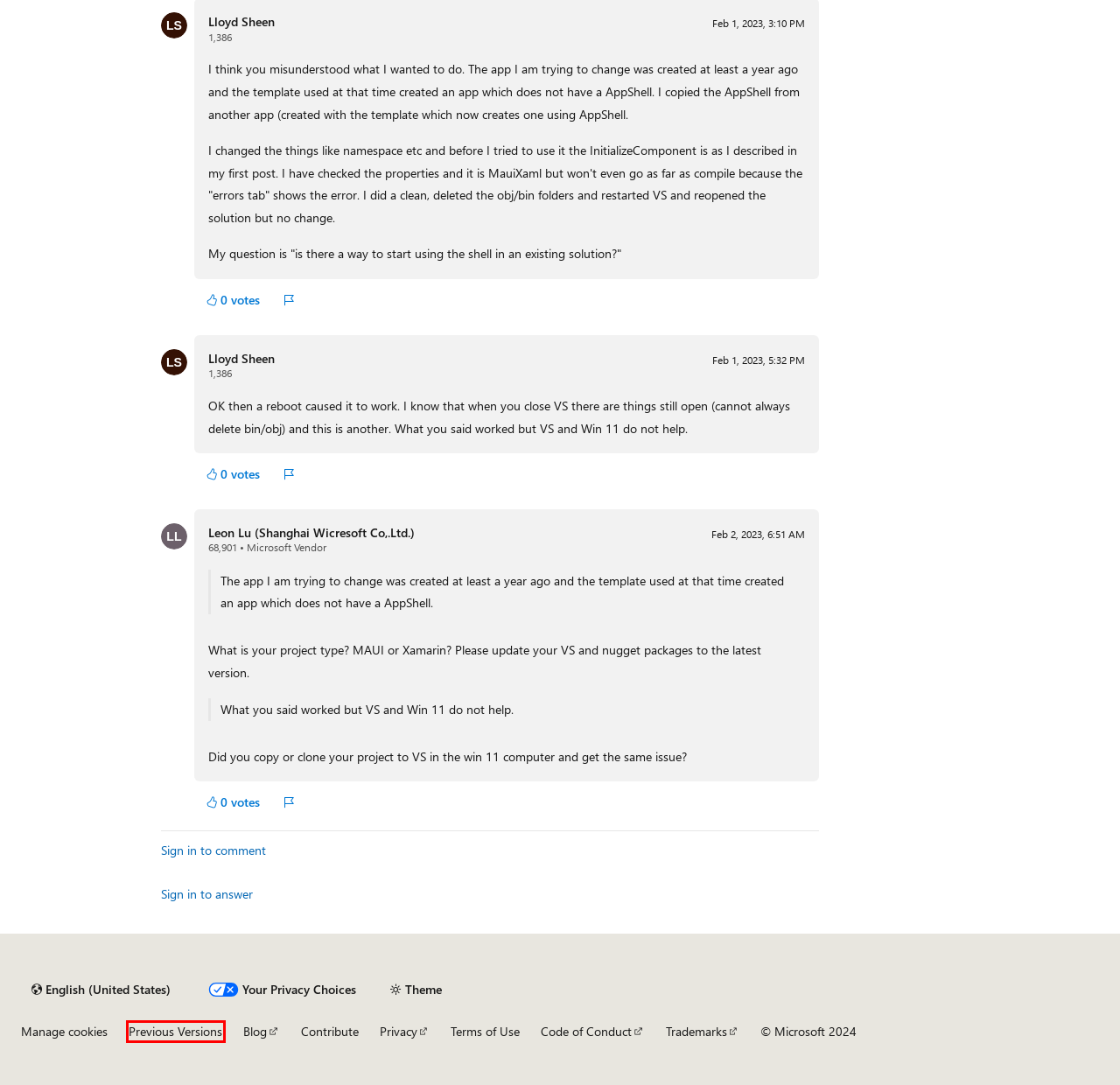Given a screenshot of a webpage with a red rectangle bounding box around a UI element, select the best matching webpage description for the new webpage that appears after clicking the highlighted element. The candidate descriptions are:
A. Your request has been blocked. This could be
                        due to several reasons.
B. Microsoft previous versions of technical documentation | Microsoft Learn
C. Terms of Use | Microsoft Learn
D. Third party cookie inventory - Microsoft Support
E. Microsoft Learn Blog - Microsoft Community Hub
F. Contribute to Microsoft Learn - Contributor guide | Microsoft Learn
G. Microsoft Q&A Code of Conduct | Microsoft Learn
H. Trademark and Brand Guidelines | Microsoft Legal

B